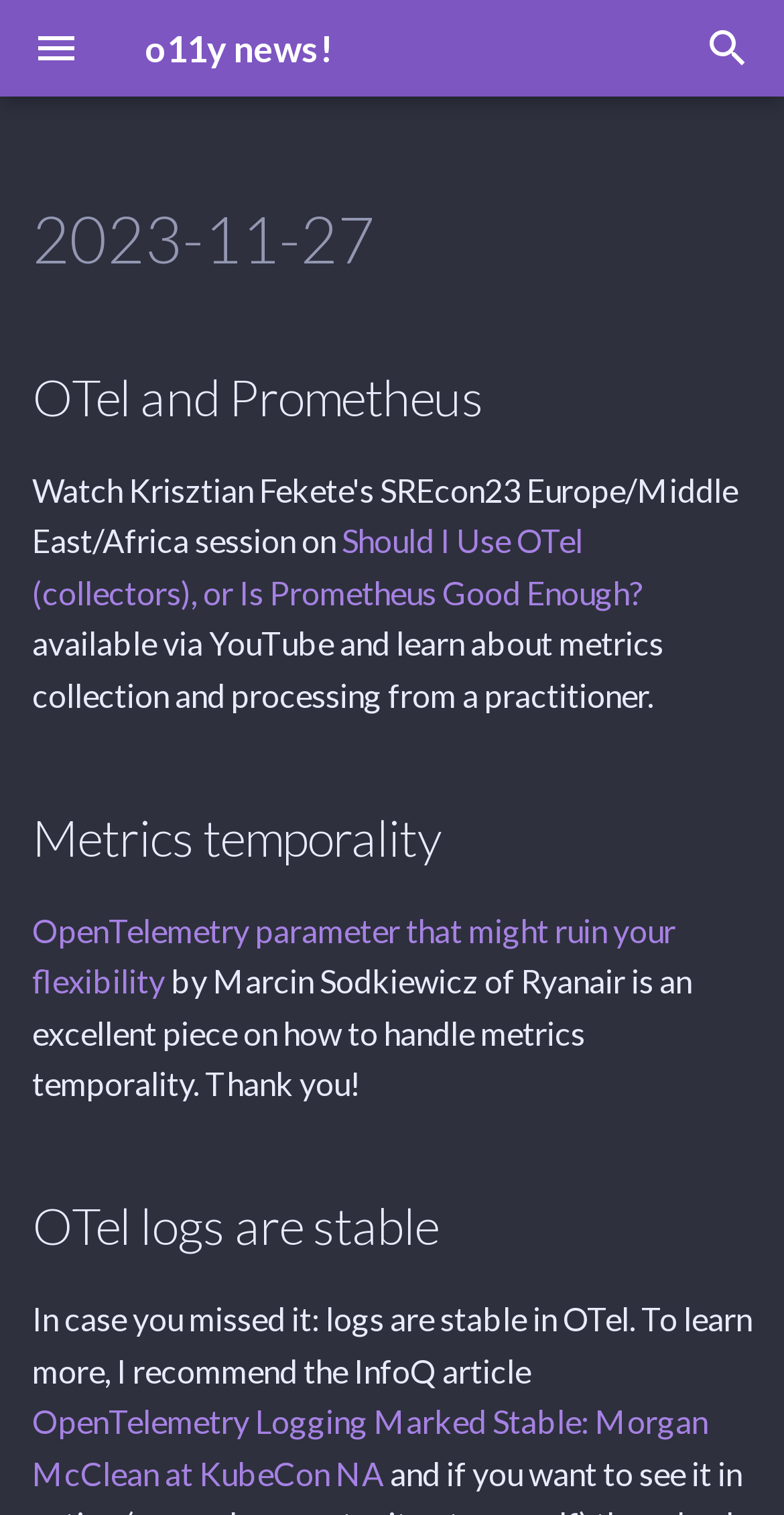Identify the bounding box of the HTML element described here: "Unifying alerts". Provide the coordinates as four float numbers between 0 and 1: [left, top, right, bottom].

[0.0, 0.474, 0.621, 0.538]